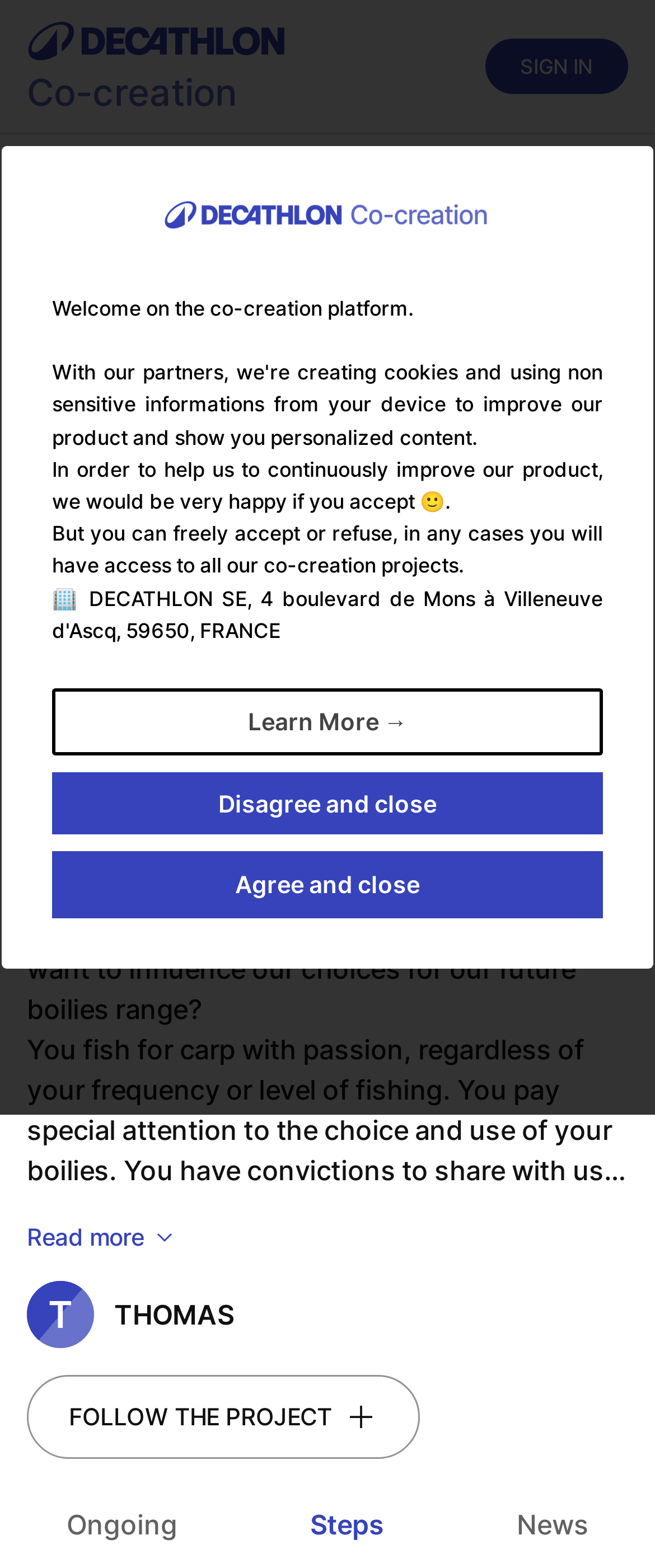Determine the main heading of the webpage and generate its text.

Let's develop together our future boilies range!